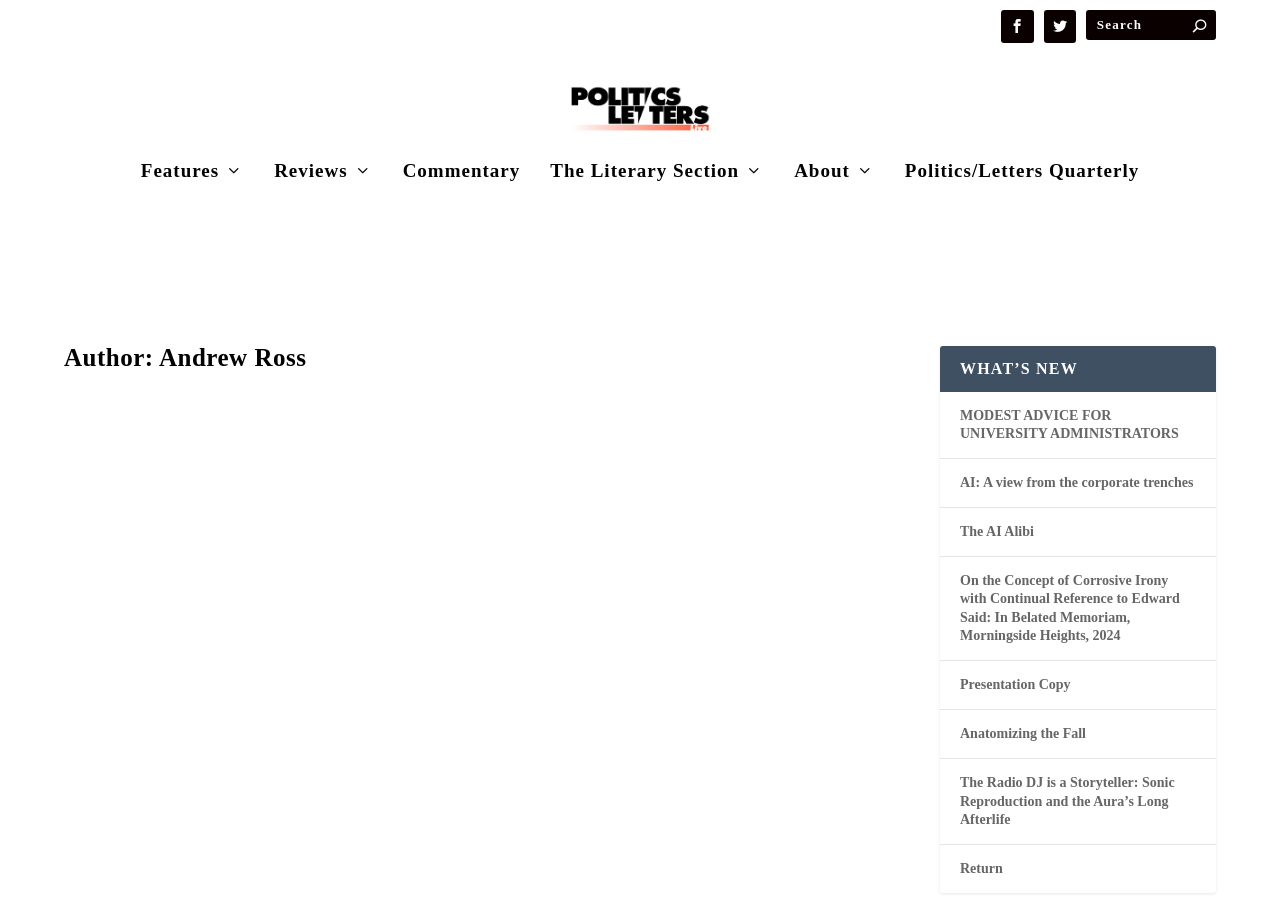Indicate the bounding box coordinates of the element that must be clicked to execute the instruction: "Go to Politics/Letters Live homepage". The coordinates should be given as four float numbers between 0 and 1, i.e., [left, top, right, bottom].

[0.05, 0.076, 0.95, 0.231]